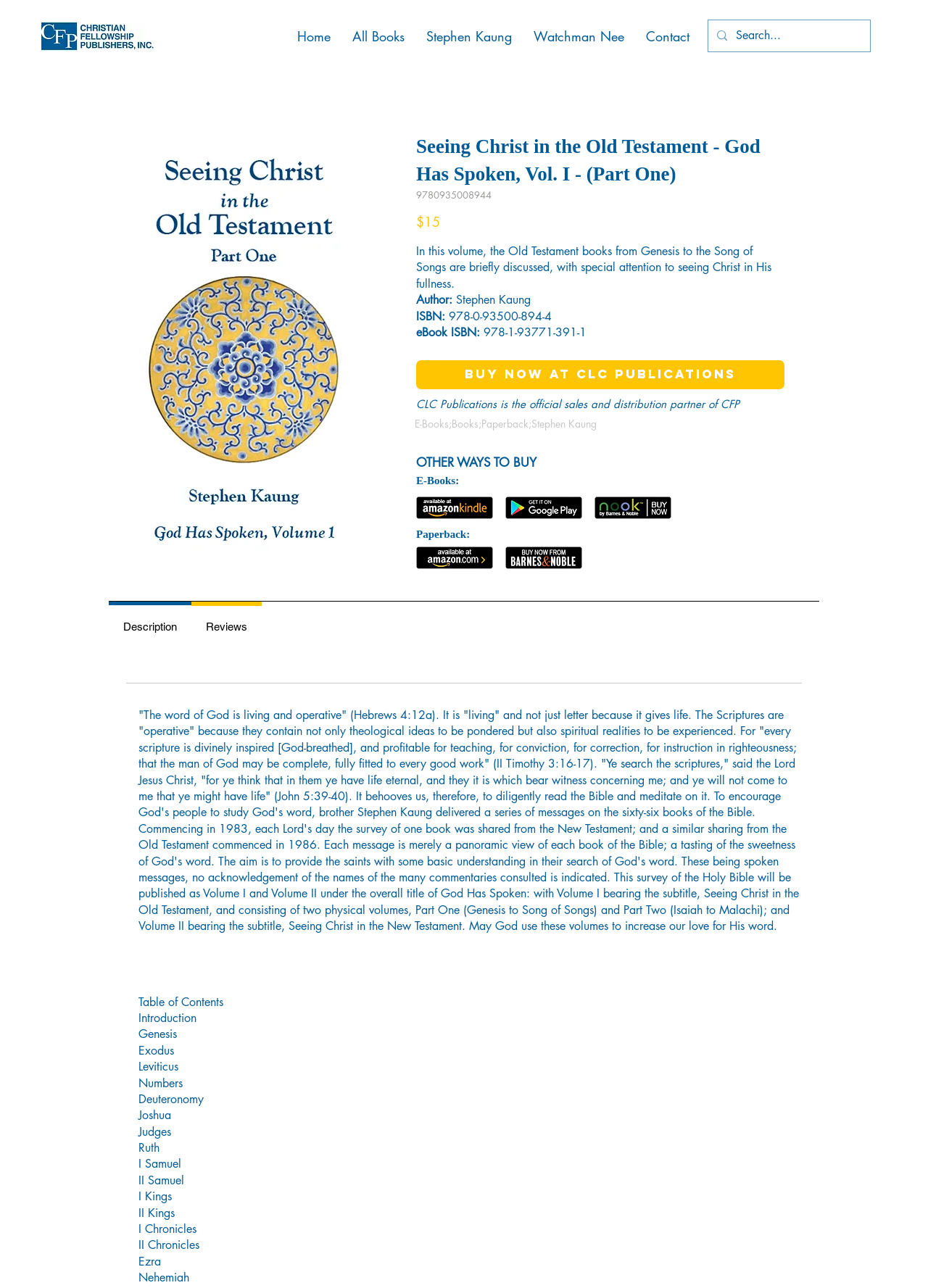Show the bounding box coordinates for the element that needs to be clicked to execute the following instruction: "View the security category". Provide the coordinates in the form of four float numbers between 0 and 1, i.e., [left, top, right, bottom].

None